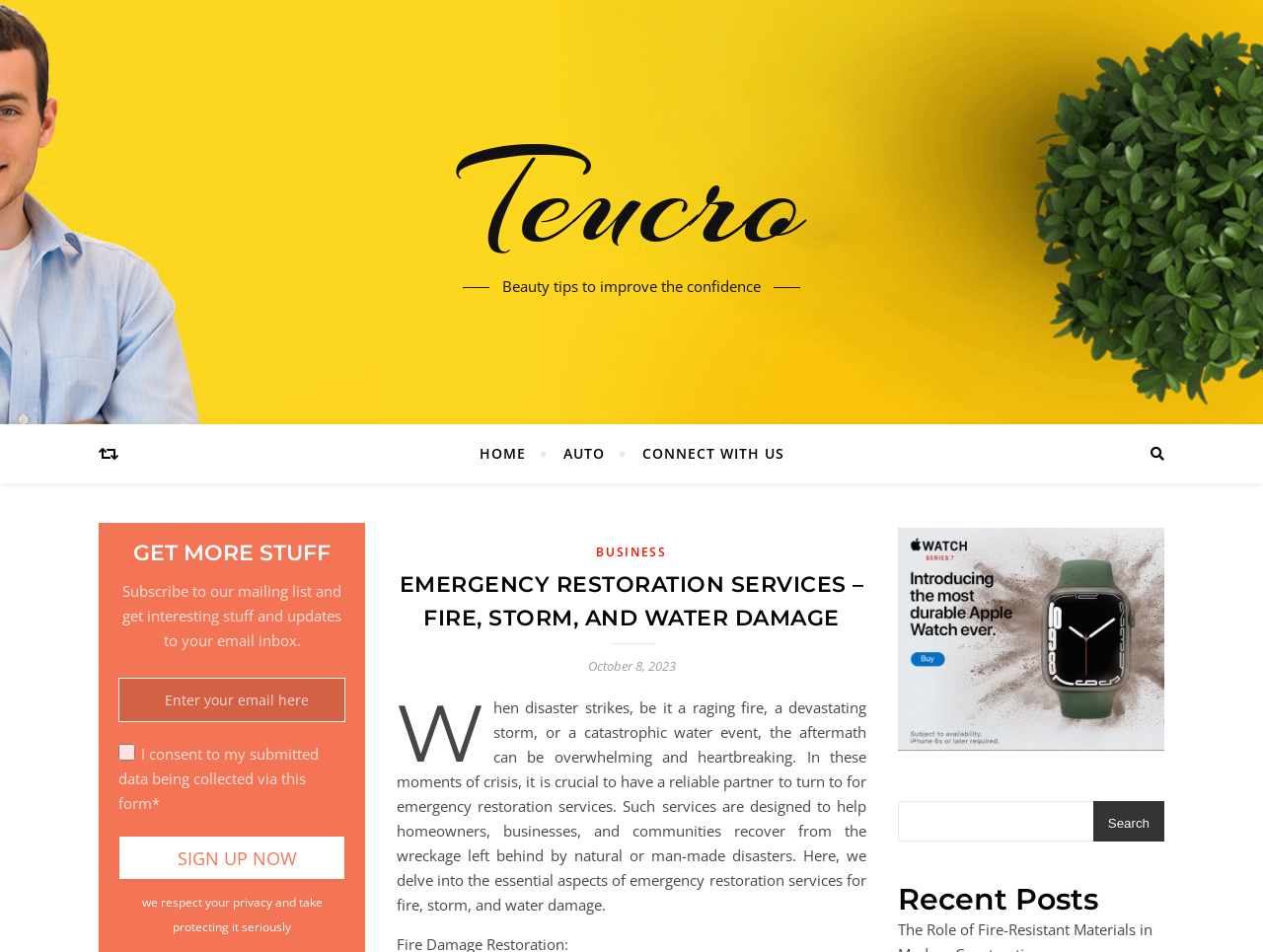Find the bounding box of the UI element described as: "parent_node: Search name="s"". The bounding box coordinates should be given as four float values between 0 and 1, i.e., [left, top, right, bottom].

[0.711, 0.841, 0.922, 0.883]